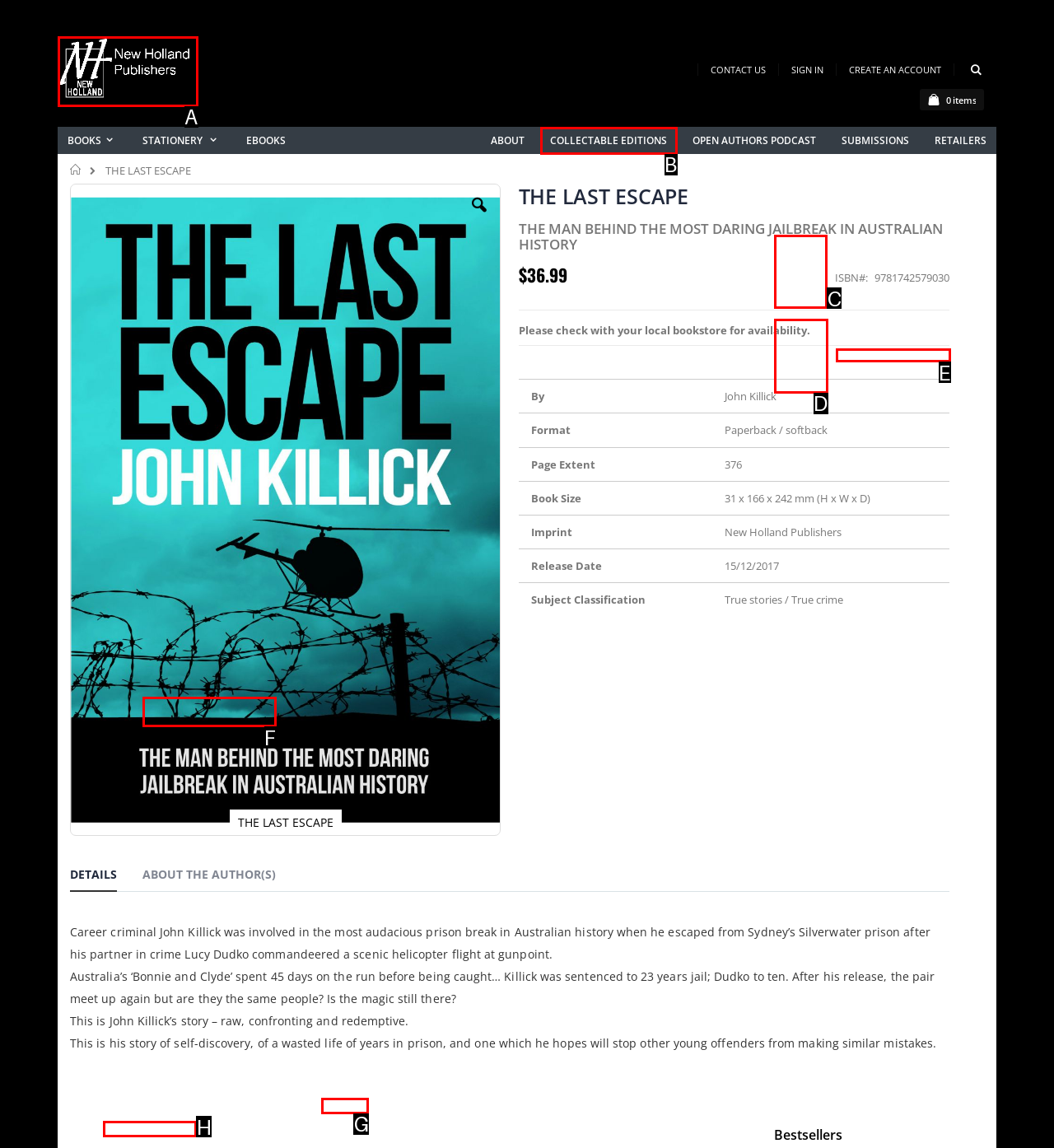For the instruction: View the 'What Garden Pest or Disease is that?' book, determine the appropriate UI element to click from the given options. Respond with the letter corresponding to the correct choice.

C